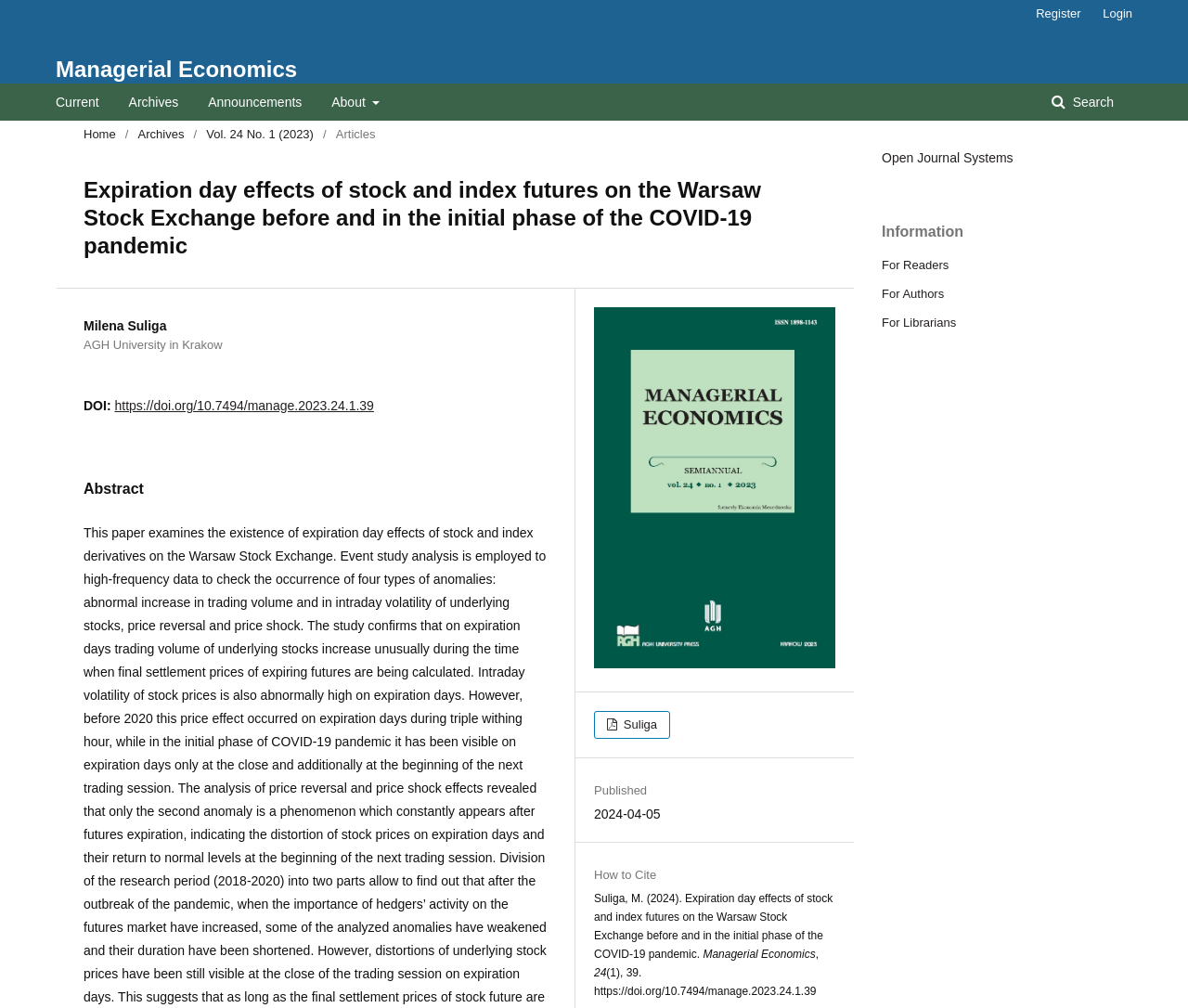Find the bounding box coordinates of the element's region that should be clicked in order to follow the given instruction: "Login to the website". The coordinates should consist of four float numbers between 0 and 1, i.e., [left, top, right, bottom].

[0.92, 0.0, 0.953, 0.028]